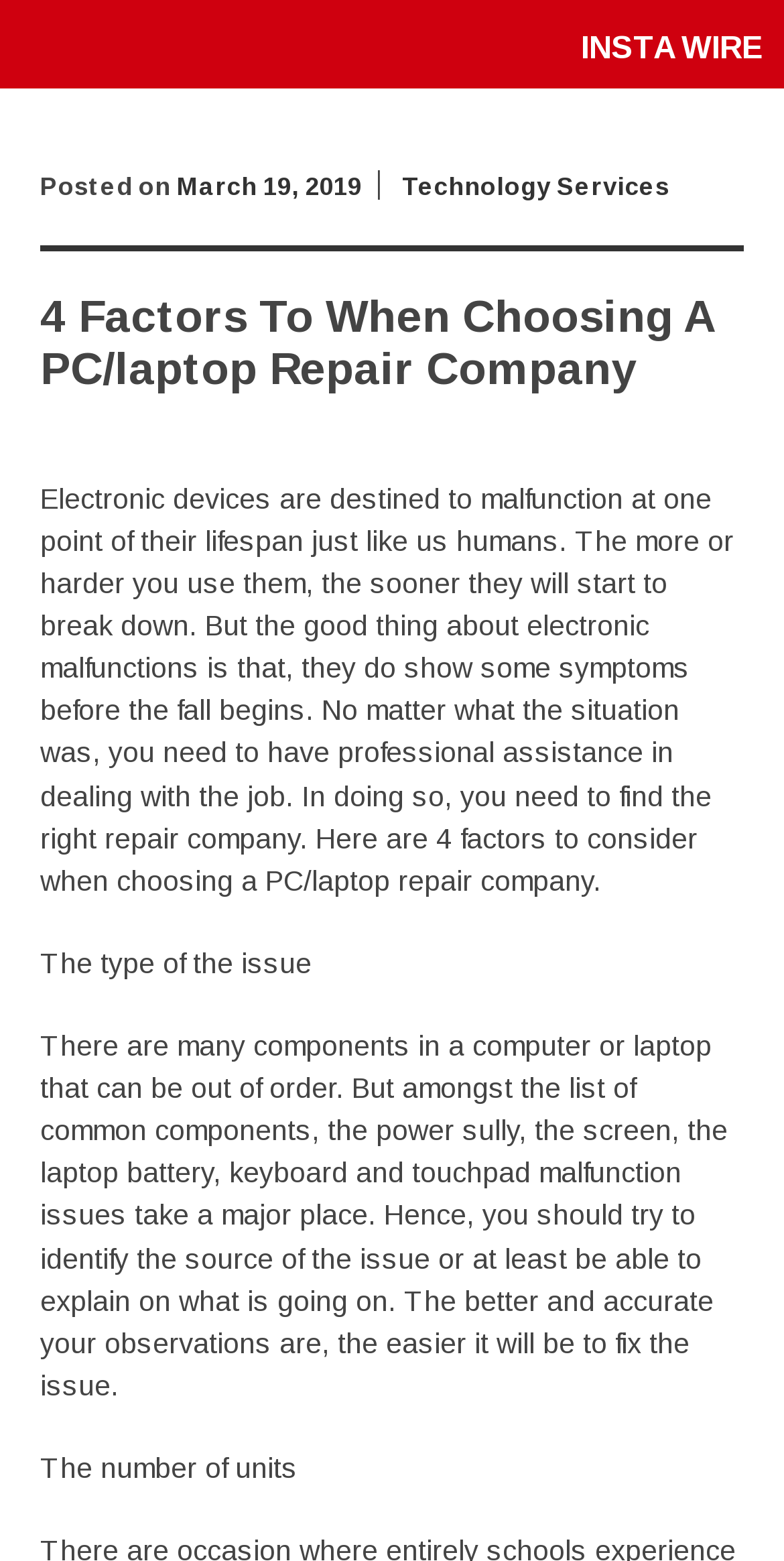What is the date of the posted article?
Carefully analyze the image and provide a detailed answer to the question.

The date of the posted article can be found in the link 'March 19, 2019' which is located below the 'INSTA WIRE' heading and above the 'Technology Services' link.